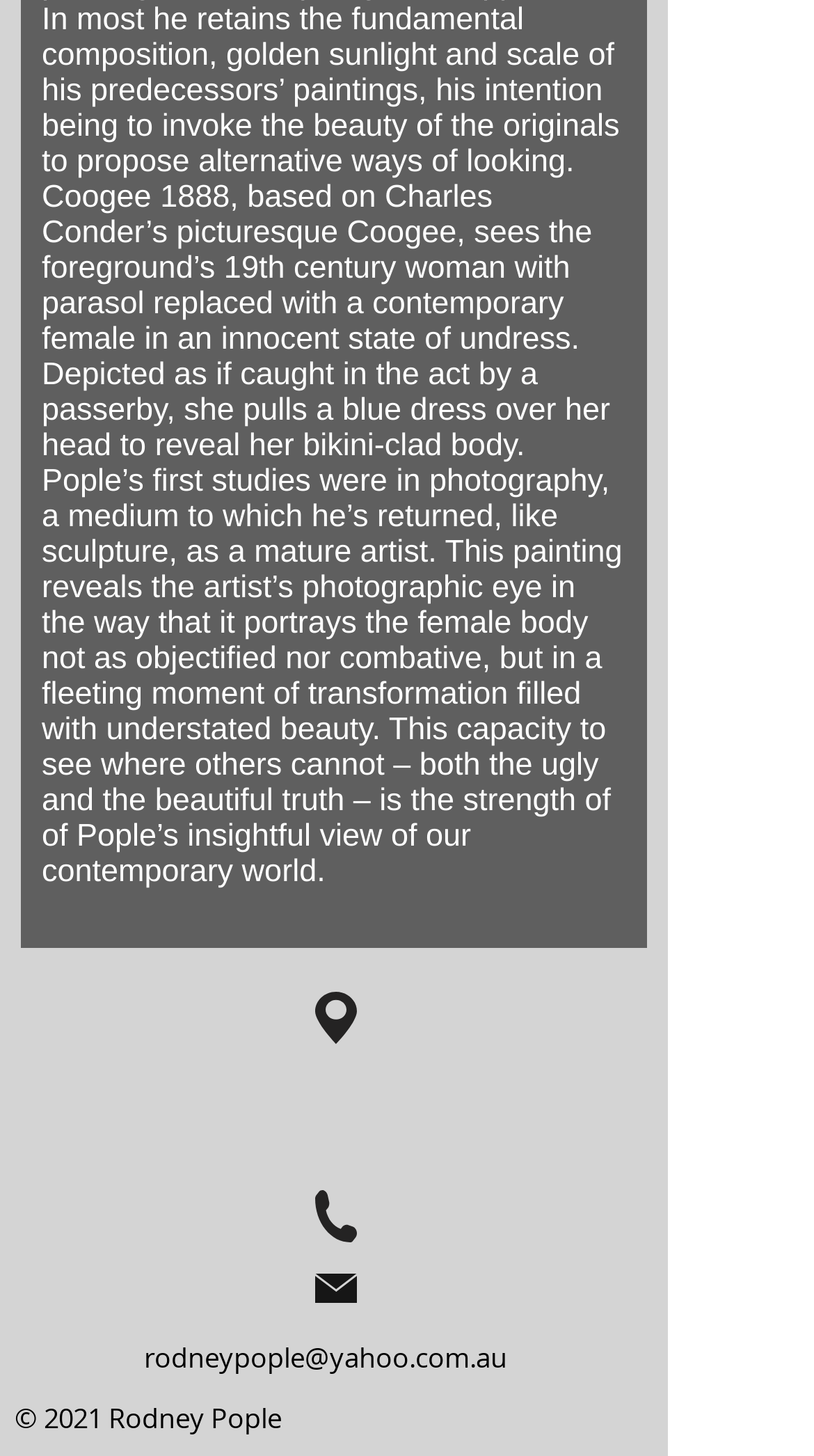Extract the bounding box coordinates for the UI element described by the text: "Facebook". The coordinates should be in the form of [left, top, right, bottom] with values between 0 and 1.

None